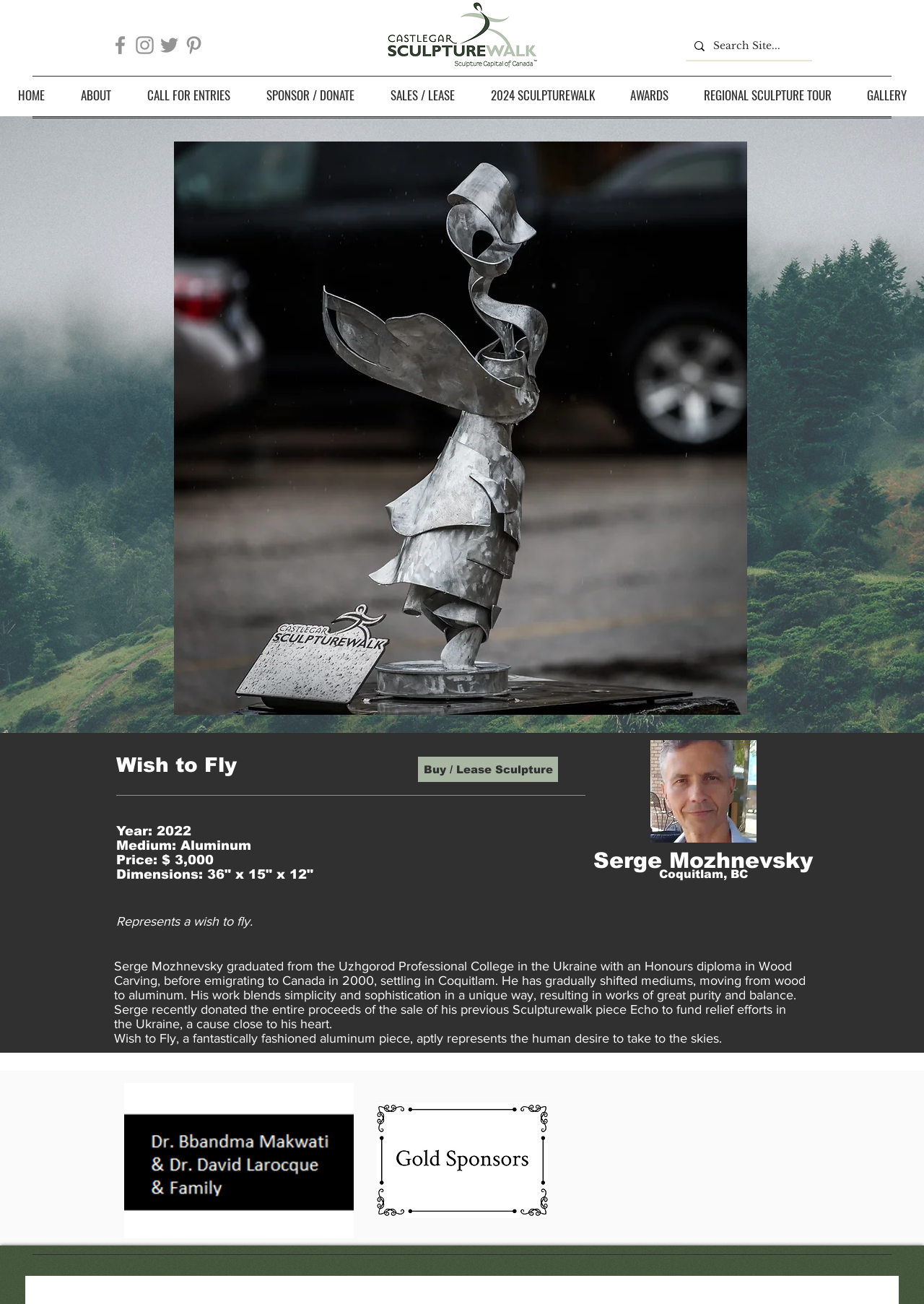Please locate the bounding box coordinates of the element that should be clicked to complete the given instruction: "Visit the ABOUT page".

[0.068, 0.057, 0.14, 0.089]